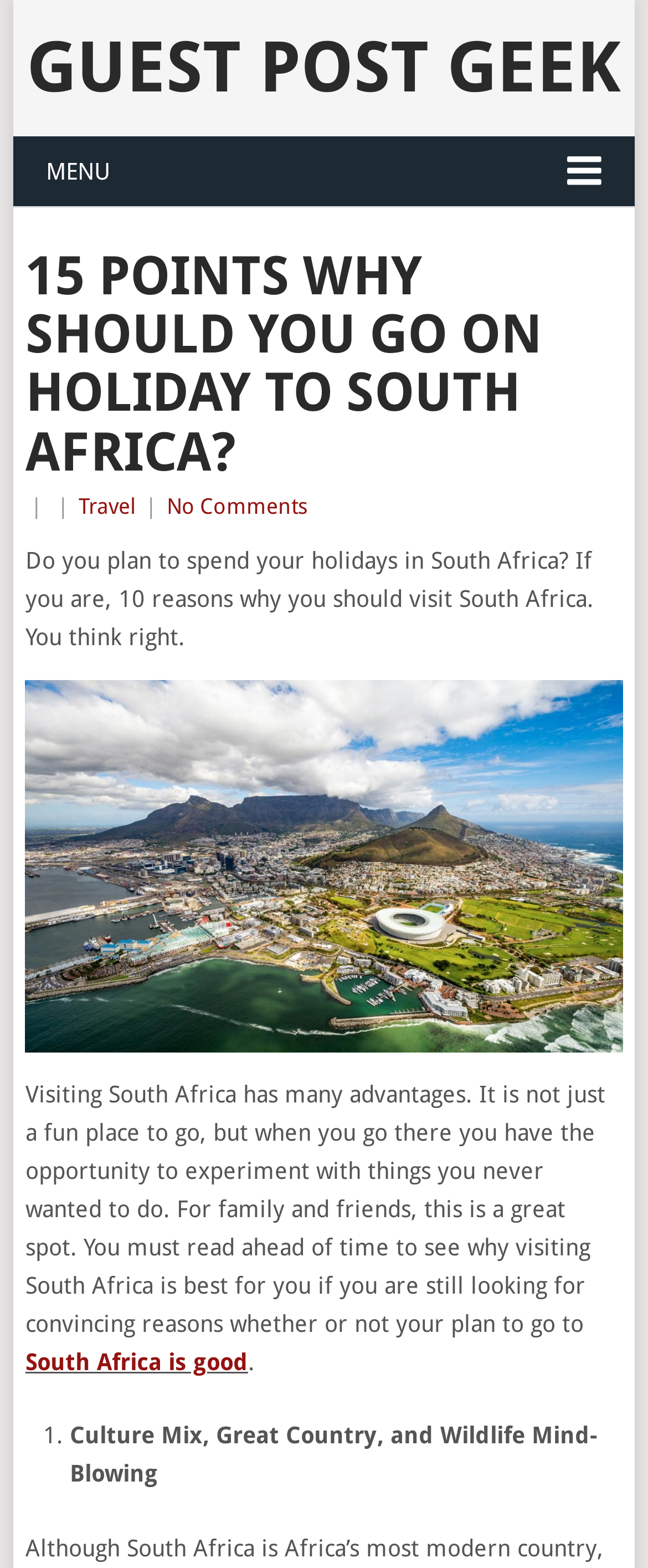What is the first point mentioned in the article?
Please interpret the details in the image and answer the question thoroughly.

The first point mentioned in the article can be determined by looking at the list of points, which starts with '1.' followed by the text 'Culture Mix, Great Country, and Wildlife Mind-Blowing'. This is the first point mentioned in the article.